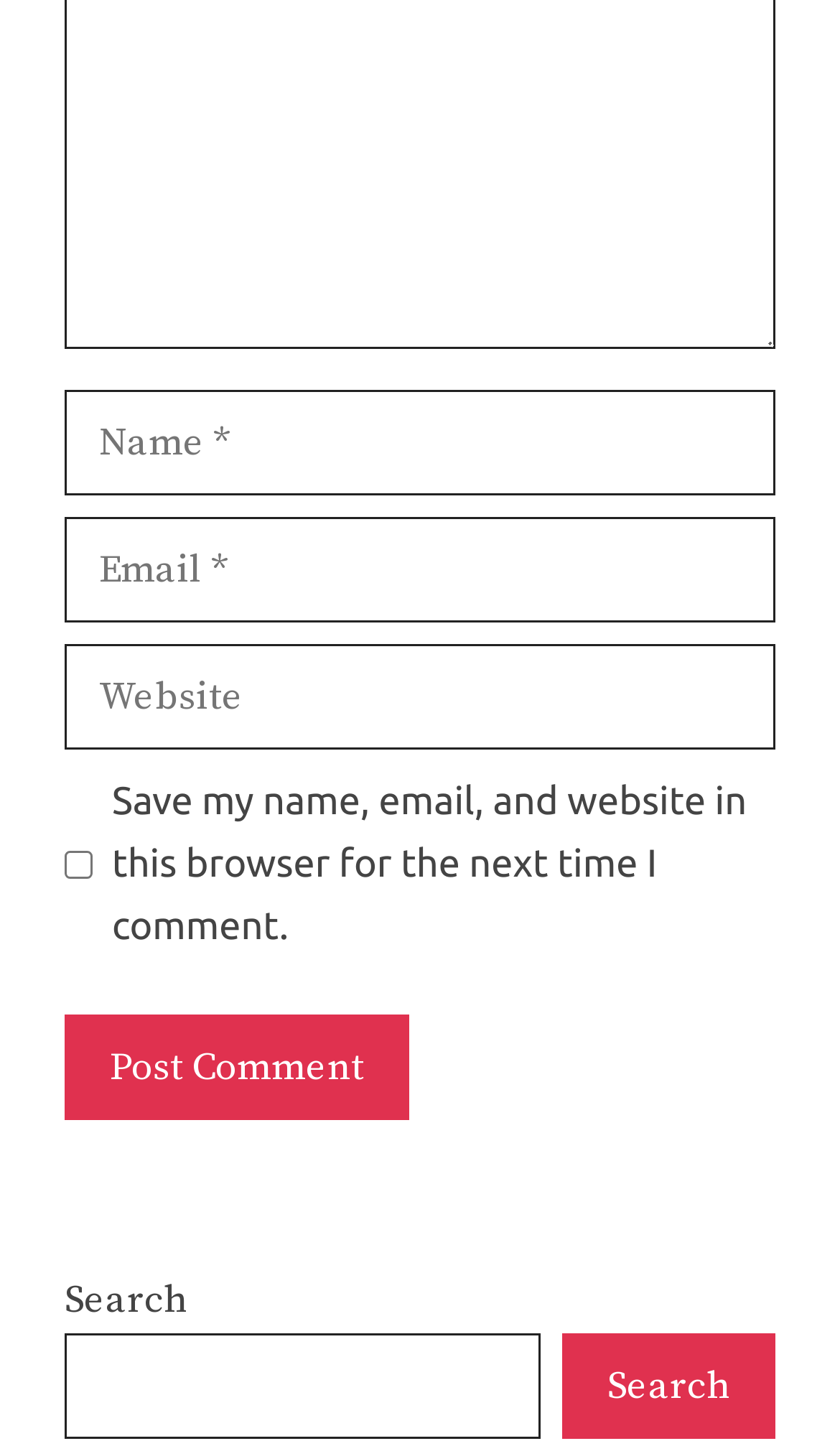Locate the bounding box of the UI element based on this description: "name="submit" value="Post Comment"". Provide four float numbers between 0 and 1 as [left, top, right, bottom].

[0.077, 0.705, 0.487, 0.778]